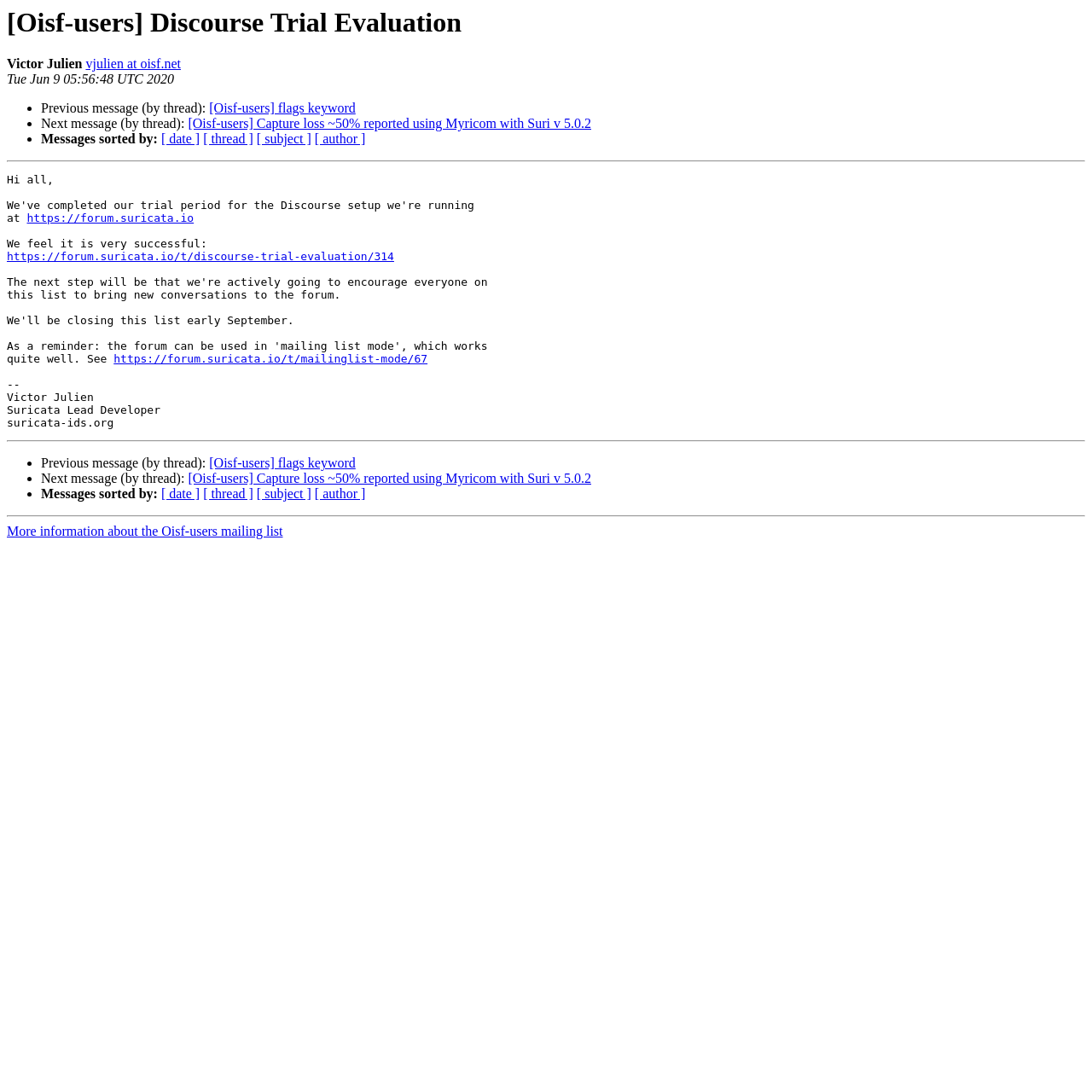Can you specify the bounding box coordinates of the area that needs to be clicked to fulfill the following instruction: "Get more information about Oisf-users mailing list"?

[0.006, 0.48, 0.259, 0.493]